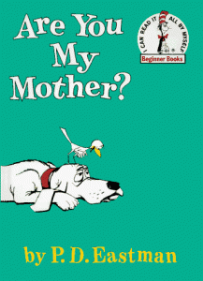Generate a detailed caption that describes the image.

The image features the cover of the beloved children's book "Are You My Mother?" by P.D. Eastman. The cover showcases a whimsical illustration, prominently displaying a laid-back dog lying on the ground with a curious little bird perched atop its head. The vibrant turquoise background adds a playful touch, complementing the charming artwork. At the bottom, the title is elegantly inscribed, ensuring it catches the eye of young readers and parents alike. This heartwarming story, part of the Beginner Books series, explores themes of discovery and the search for belonging, making it a timeless favorite for early readers.